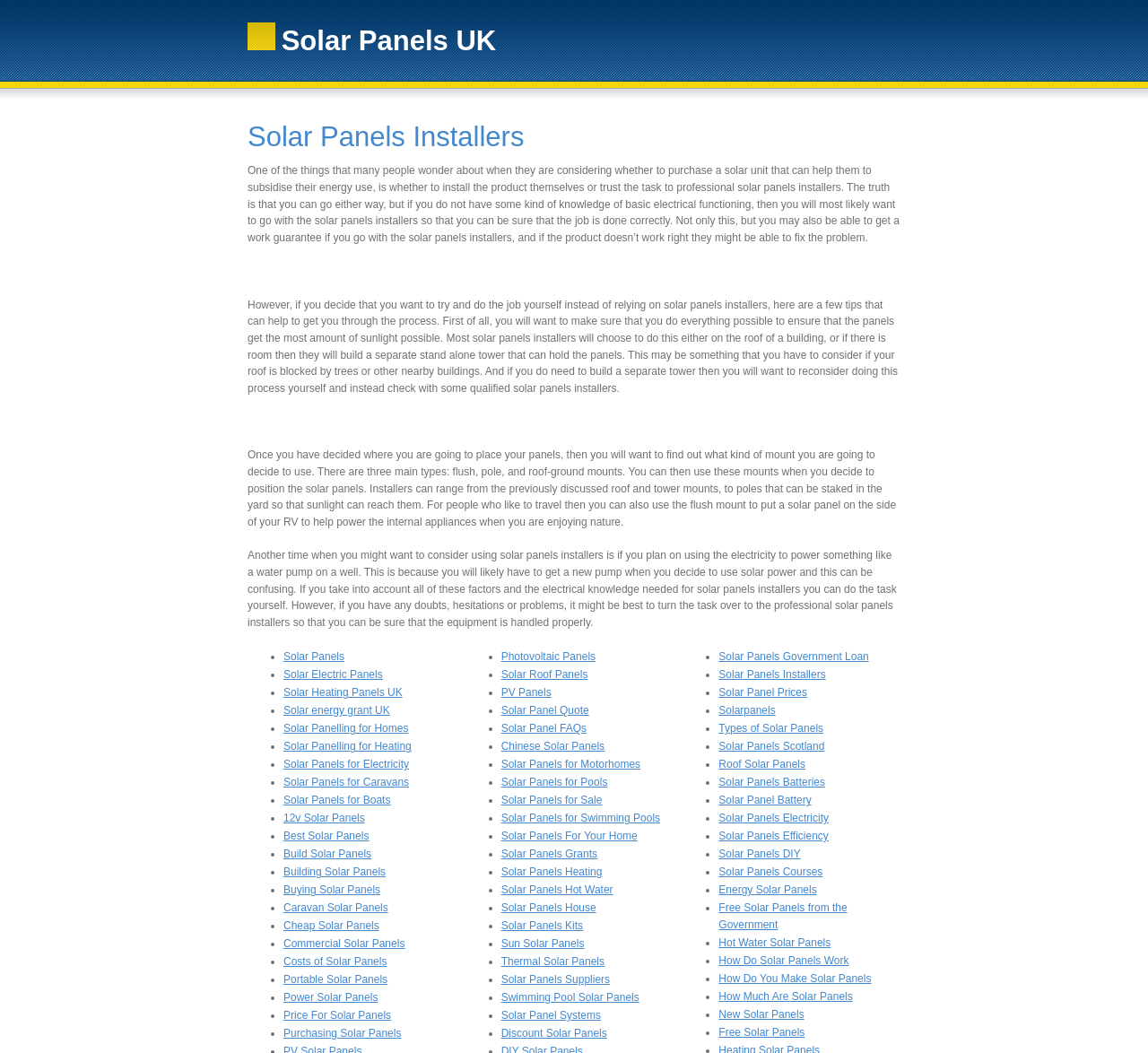Identify the bounding box coordinates of the specific part of the webpage to click to complete this instruction: "read the text about using solar panels installers".

[0.216, 0.283, 0.782, 0.375]